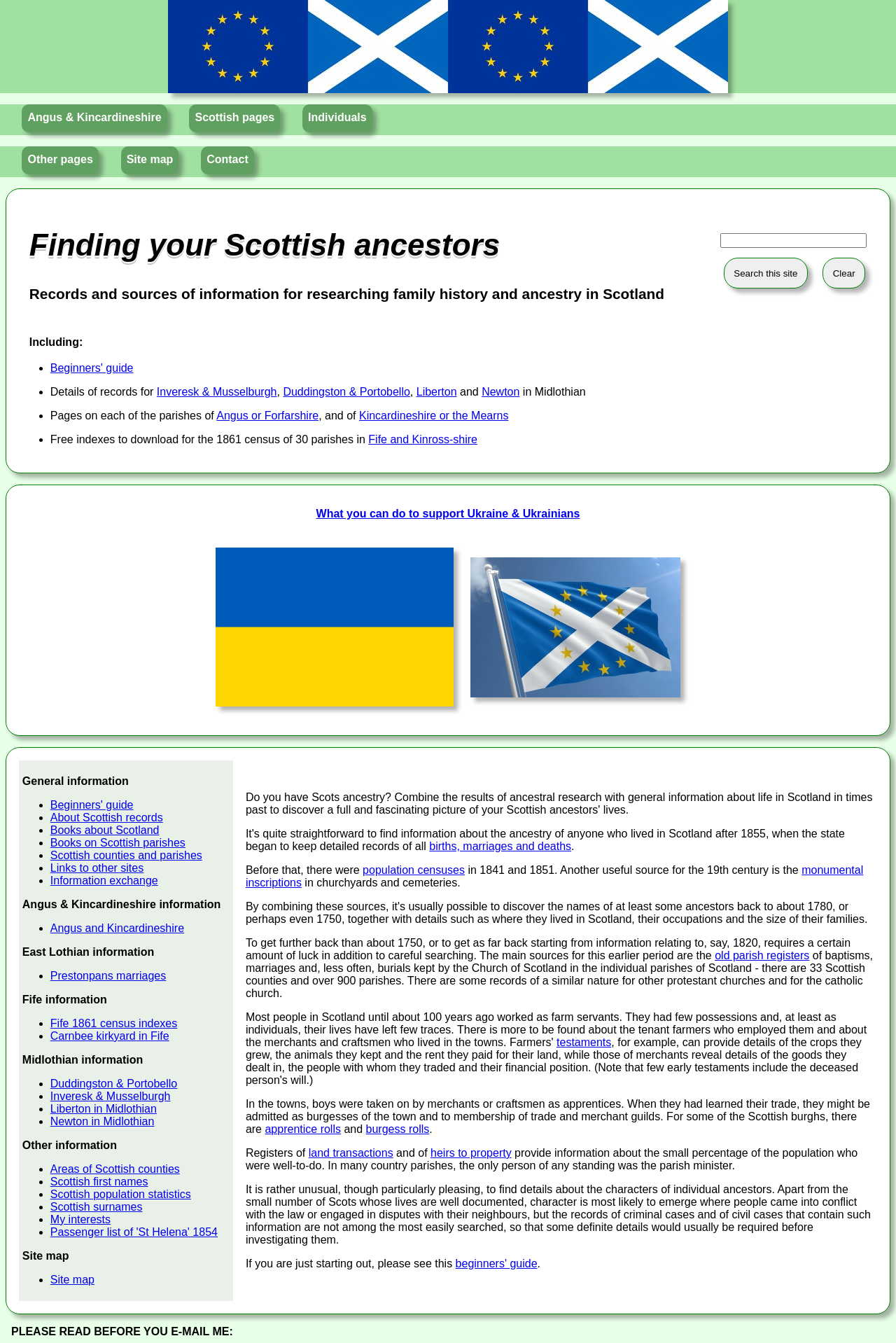Answer the question briefly using a single word or phrase: 
What is the purpose of the search box?

Search this site